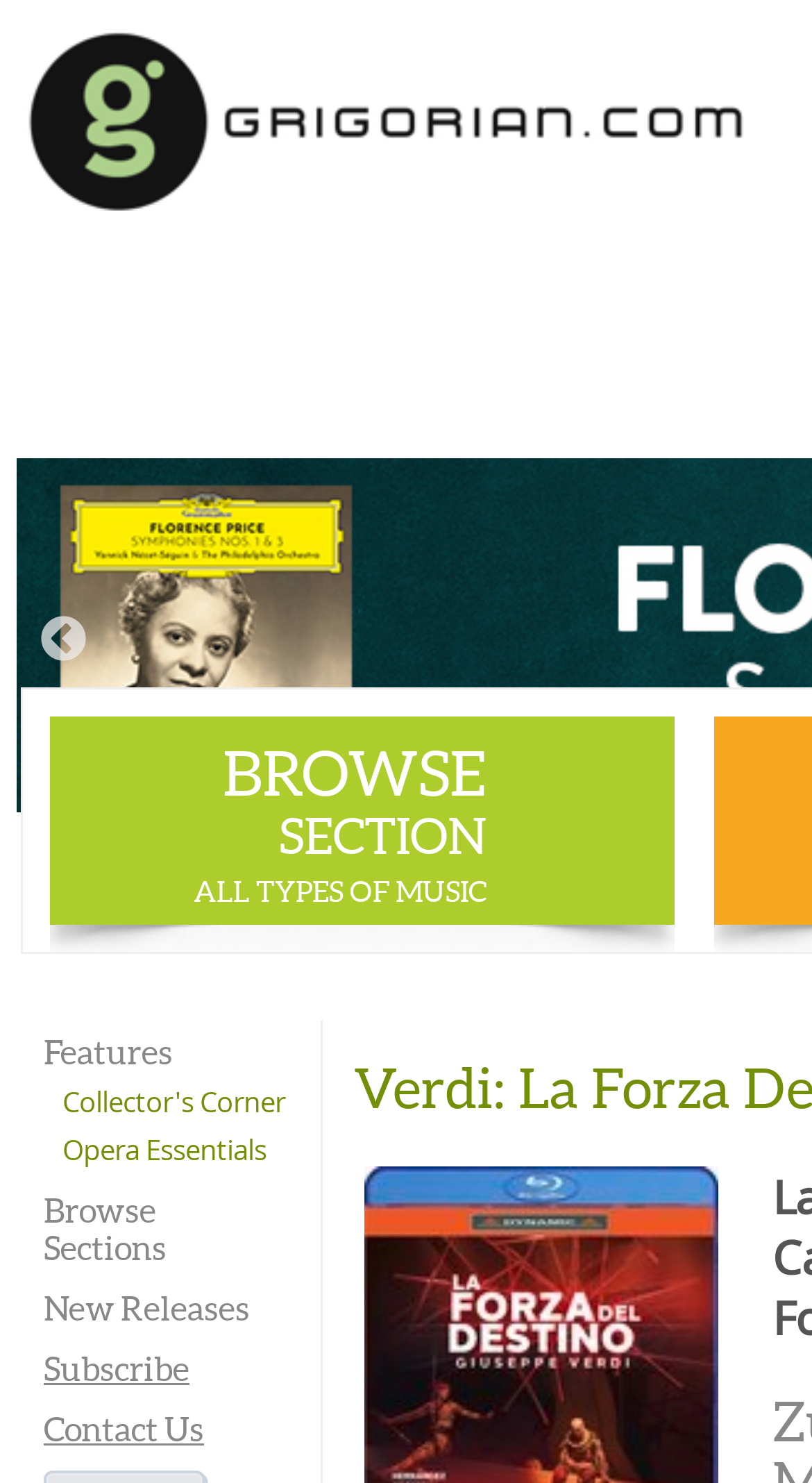What is the previous button for?
Could you please answer the question thoroughly and with as much detail as possible?

The element with the description '←PREVIOUS' is a button, and its bounding box coordinates are [0.046, 0.414, 0.11, 0.449], which suggests that it is a navigation button, likely for going to the previous page or section.